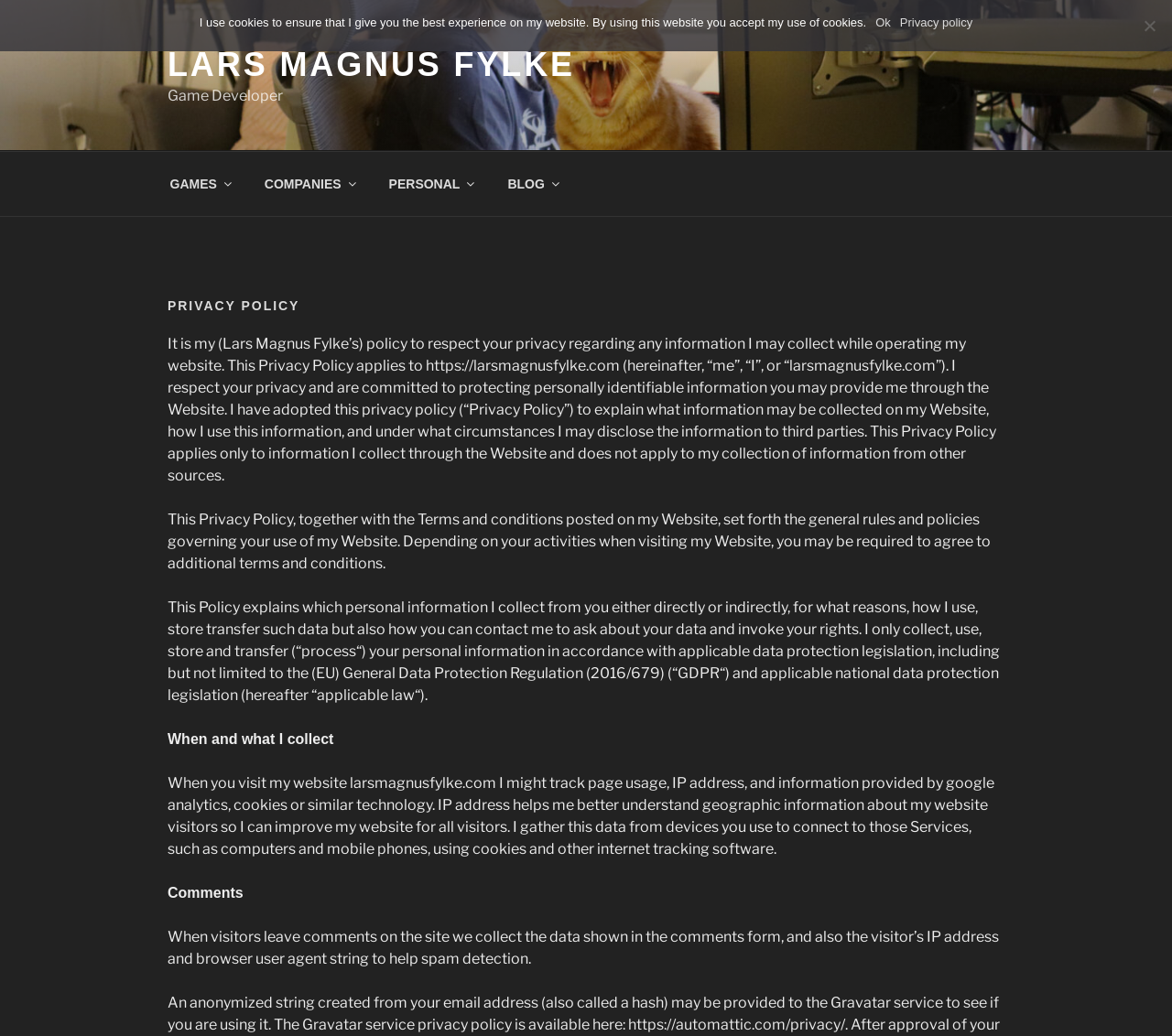Give a short answer using one word or phrase for the question:
What type of data is collected when visiting the website?

Page usage, IP address, and analytics data